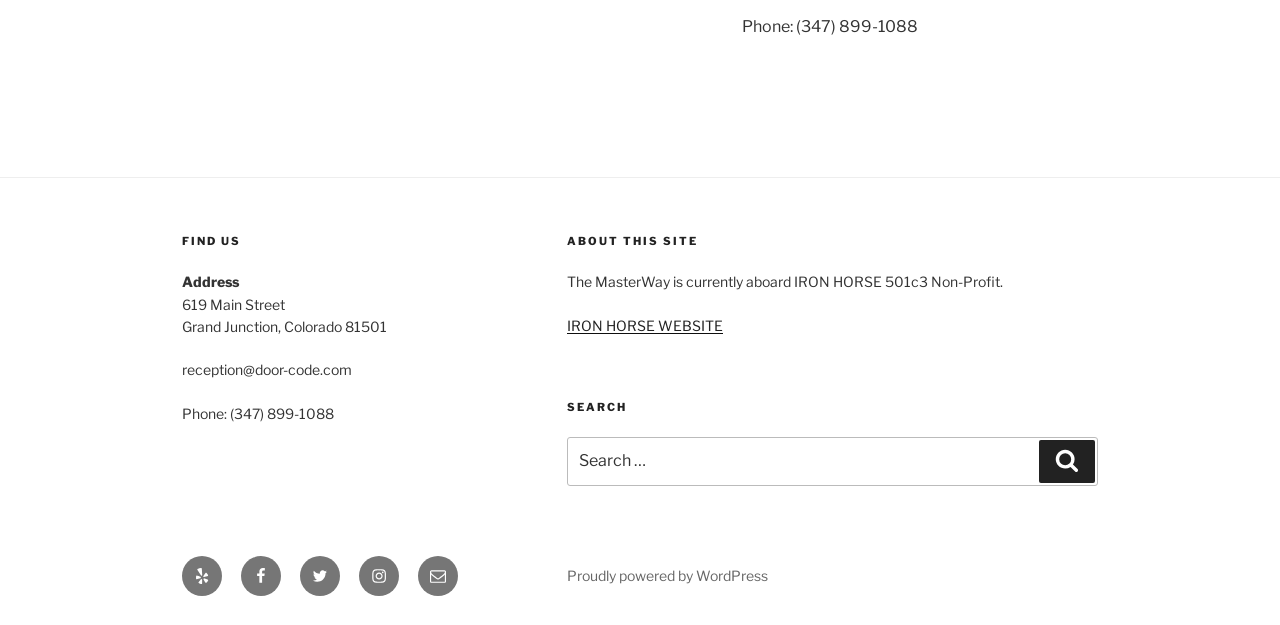What is the phone number of the organization?
Could you answer the question with a detailed and thorough explanation?

The phone number can be found in the footer section of the webpage, under the 'FIND US' heading, and also at the top of the page as a static text.